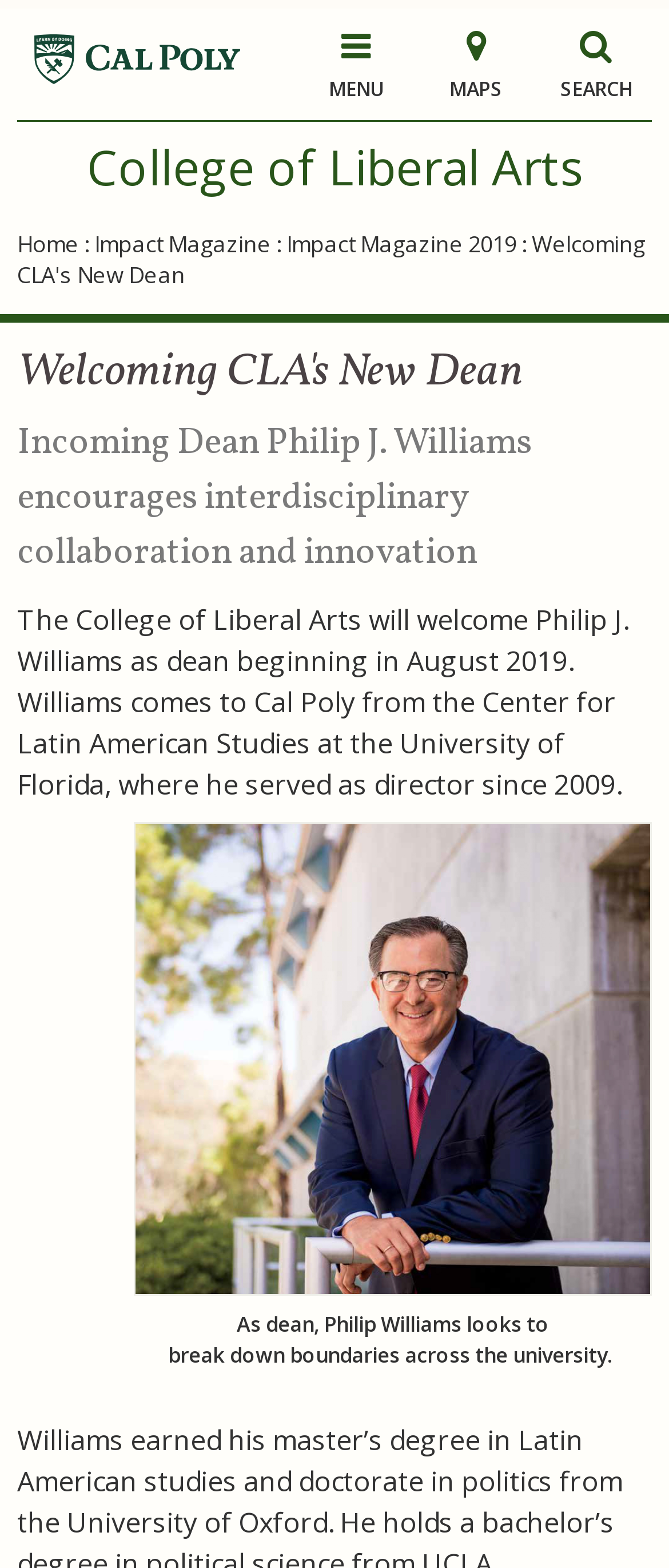Determine the bounding box coordinates of the clickable element to achieve the following action: 'open menu'. Provide the coordinates as four float values between 0 and 1, formatted as [left, top, right, bottom].

[0.449, 0.011, 0.615, 0.077]